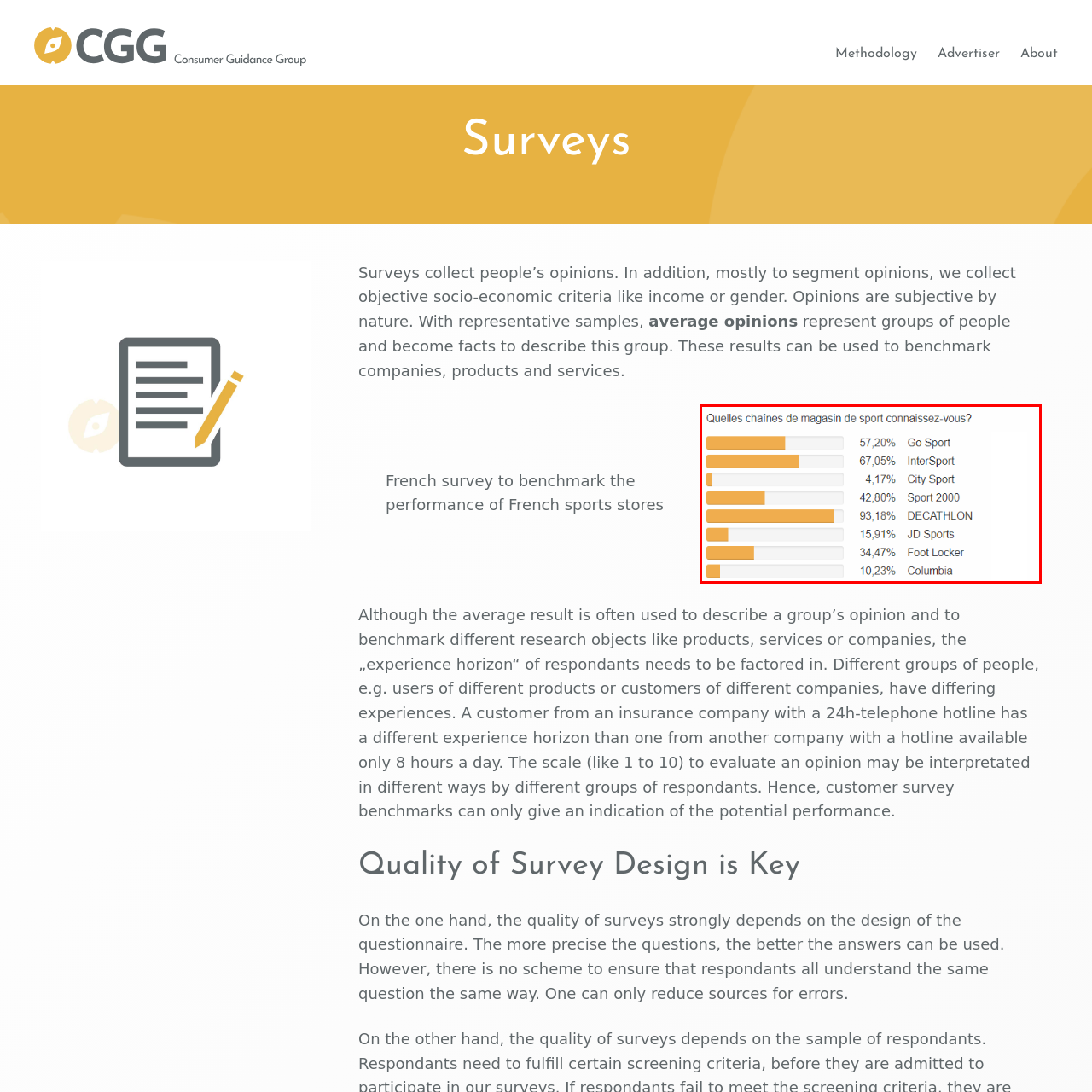What percentage of respondents recognize the Foot Locker brand?
Direct your attention to the image marked by the red bounding box and answer the question with a single word or phrase.

34.47%